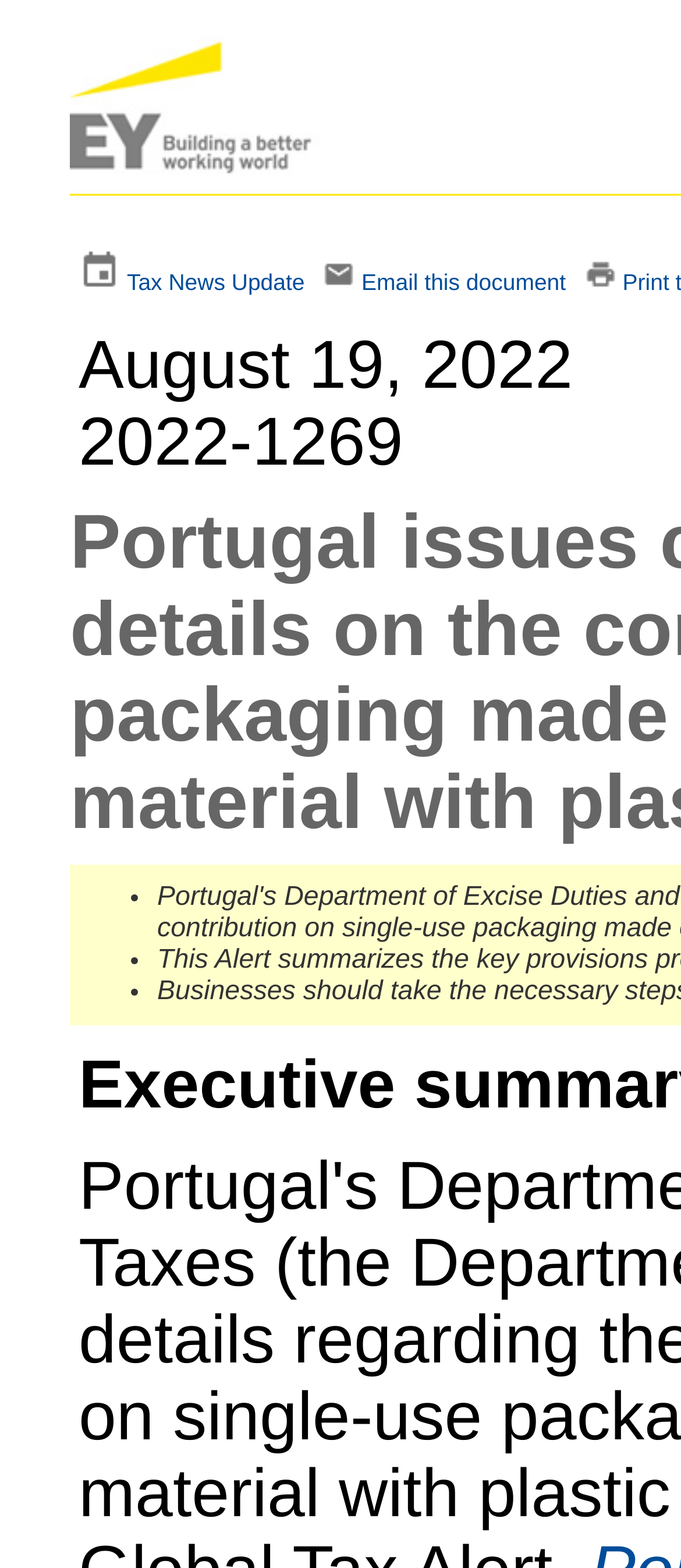How many list markers are there?
Please provide a single word or phrase as your answer based on the image.

3